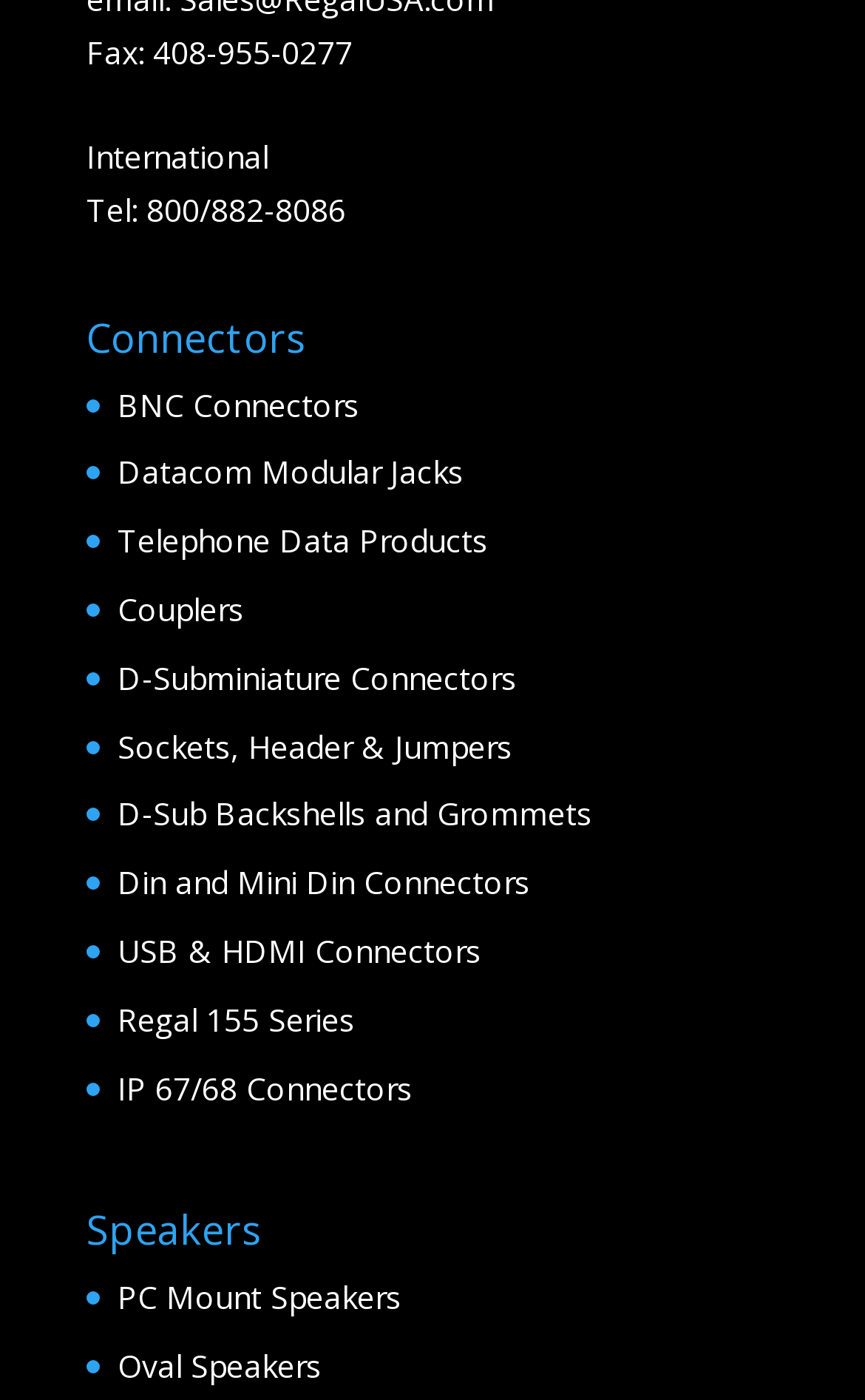Pinpoint the bounding box coordinates of the clickable area needed to execute the instruction: "Learn about D-Subminiature Connectors". The coordinates should be specified as four float numbers between 0 and 1, i.e., [left, top, right, bottom].

[0.136, 0.469, 0.597, 0.499]